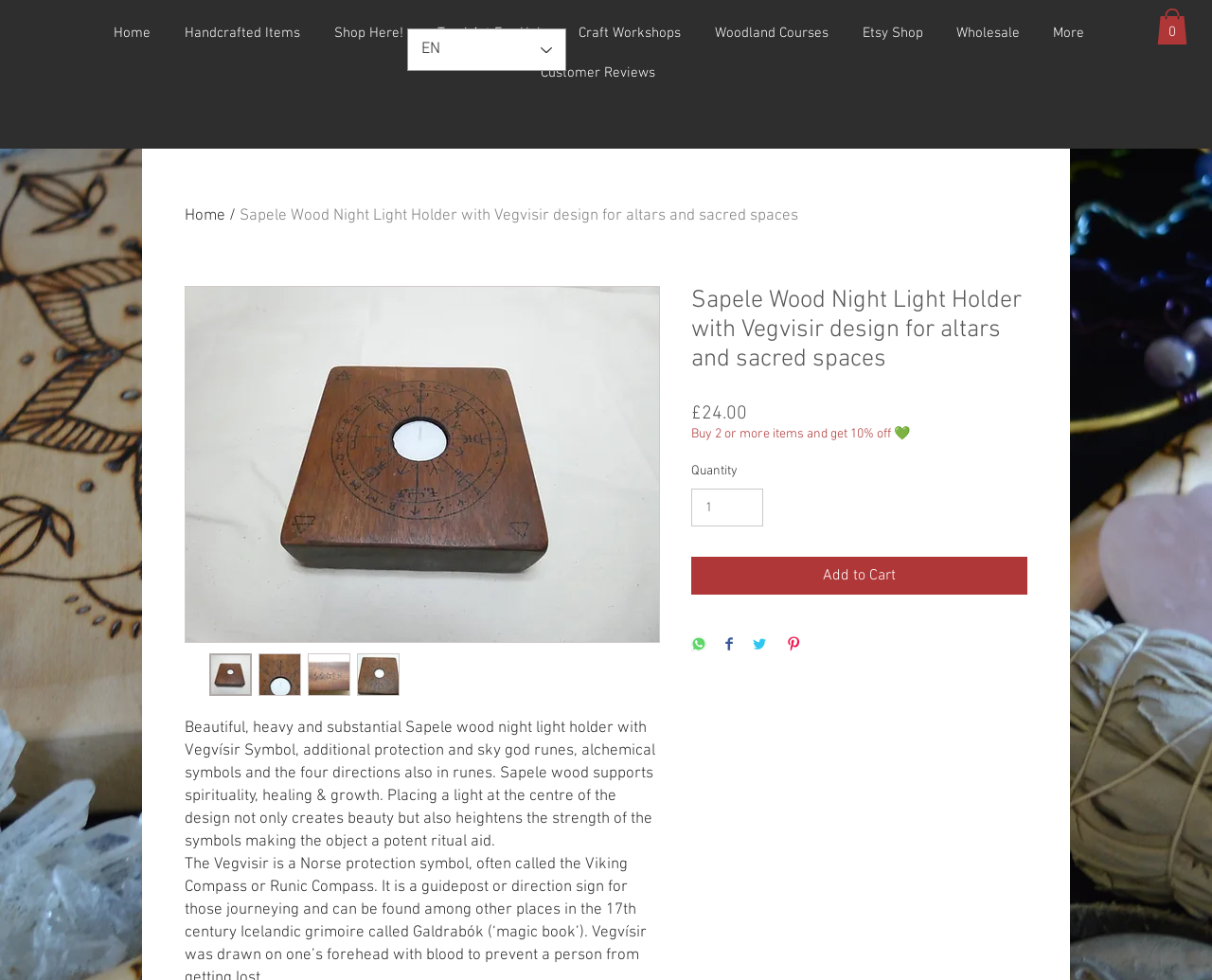Can you give a detailed response to the following question using the information from the image? What is the price of the product?

The price of the product is displayed on the webpage as £24.00, which is located below the product description.